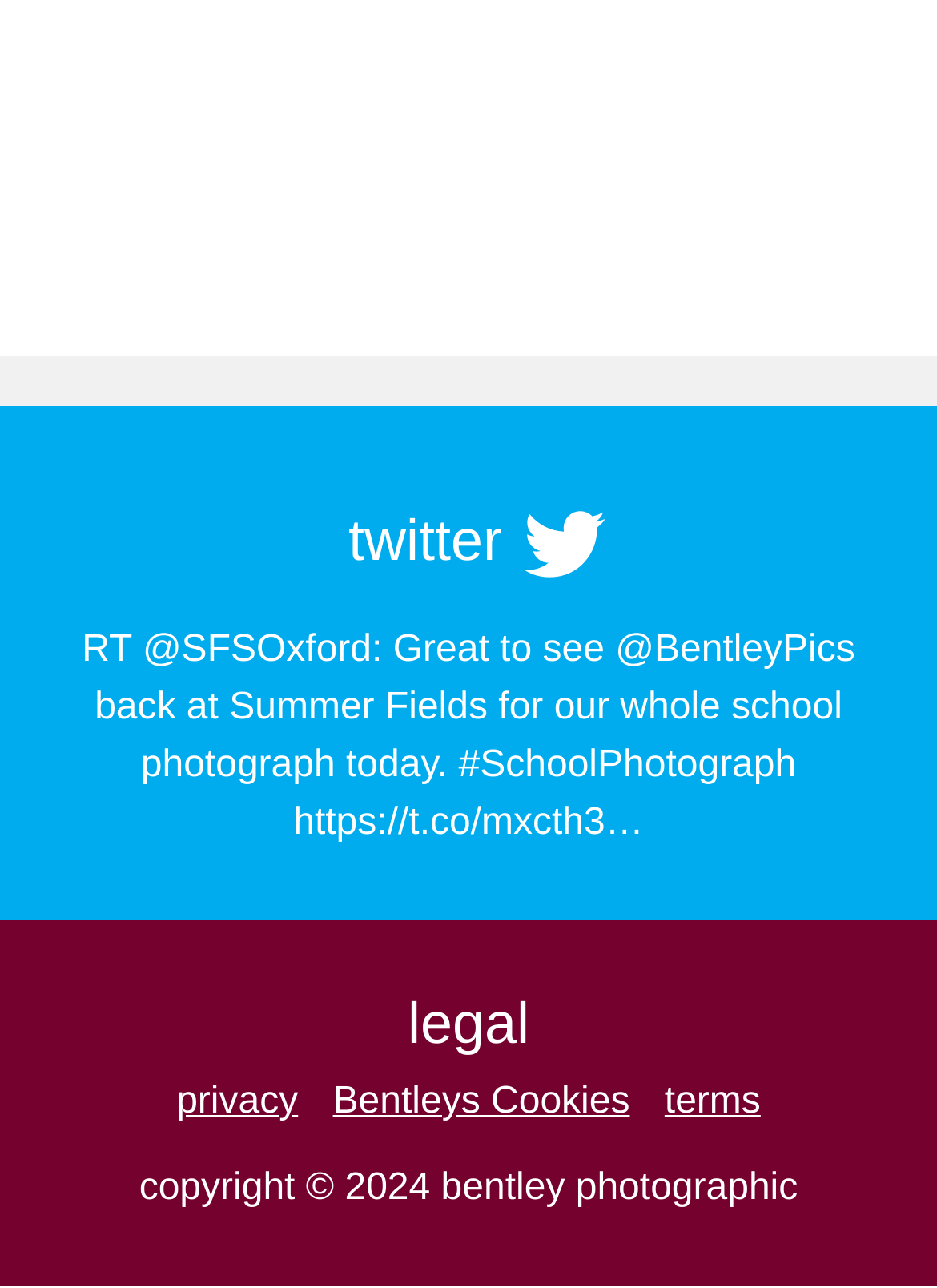Extract the bounding box coordinates for the HTML element that matches this description: "@SFSOxford". The coordinates should be four float numbers between 0 and 1, i.e., [left, top, right, bottom].

[0.152, 0.489, 0.397, 0.52]